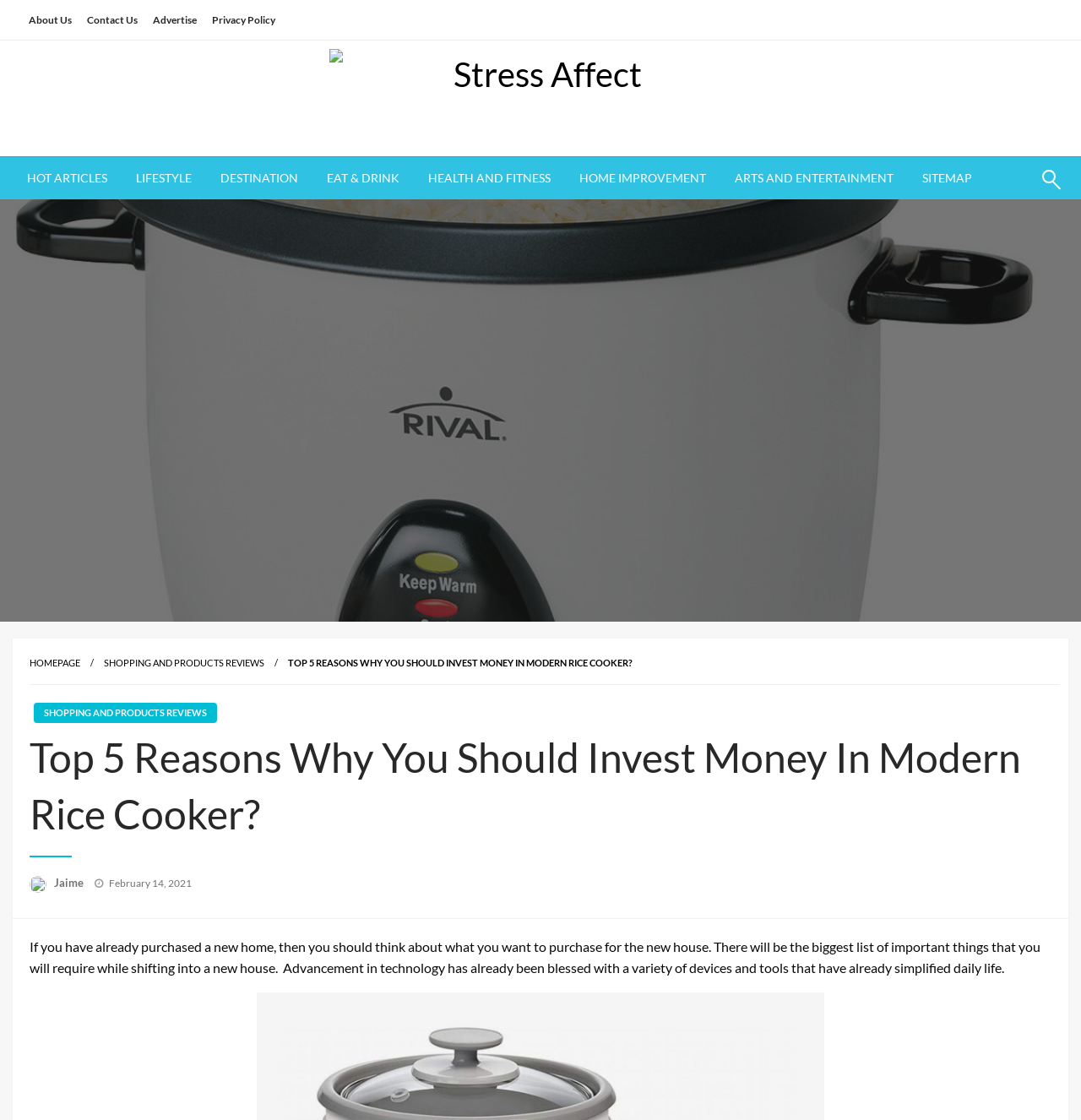Answer the following inquiry with a single word or phrase:
What is the date of the article?

February 14, 2021